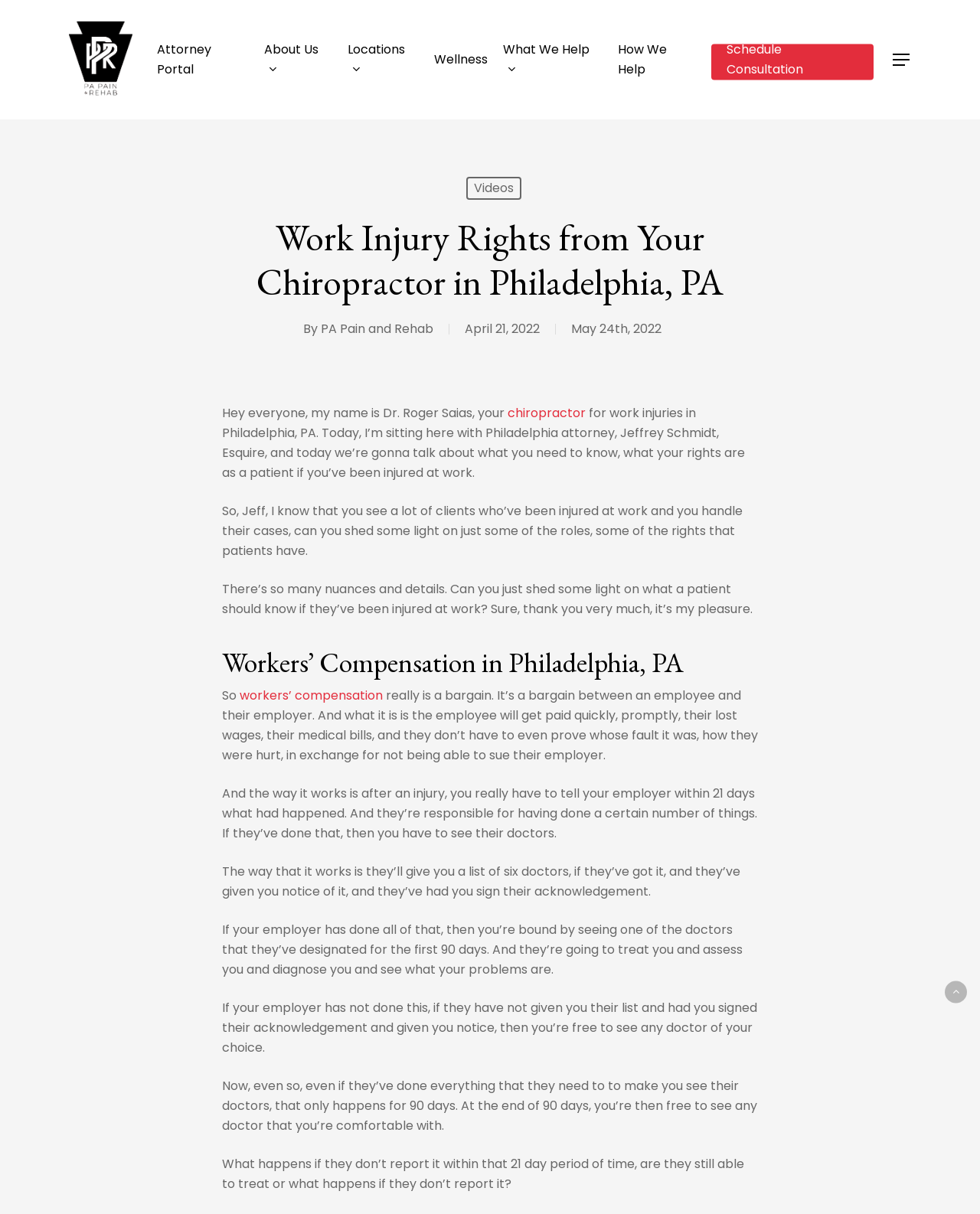Based on the image, give a detailed response to the question: What is the purpose of workers' compensation in Philadelphia, PA?

The question can be answered by understanding the content of the webpage. In the section 'Workers’ Compensation in Philadelphia, PA', it is explained that workers' compensation is a bargain between an employee and their employer, where the employee gets paid quickly and promptly for lost wages and medical bills, and in exchange, they cannot sue their employer.